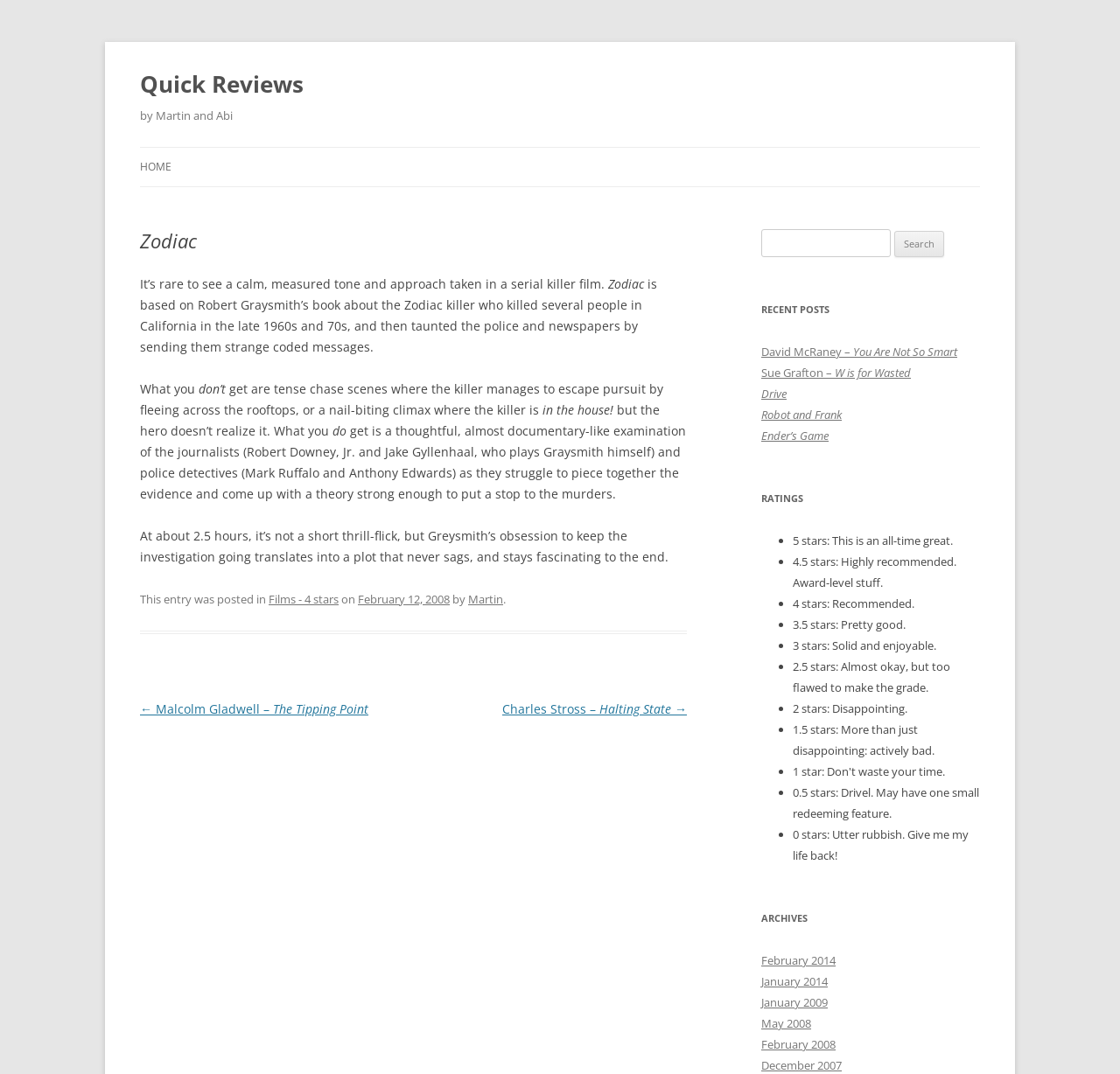Select the bounding box coordinates of the element I need to click to carry out the following instruction: "Go to the 'Films - 4 stars' category".

[0.24, 0.55, 0.302, 0.565]